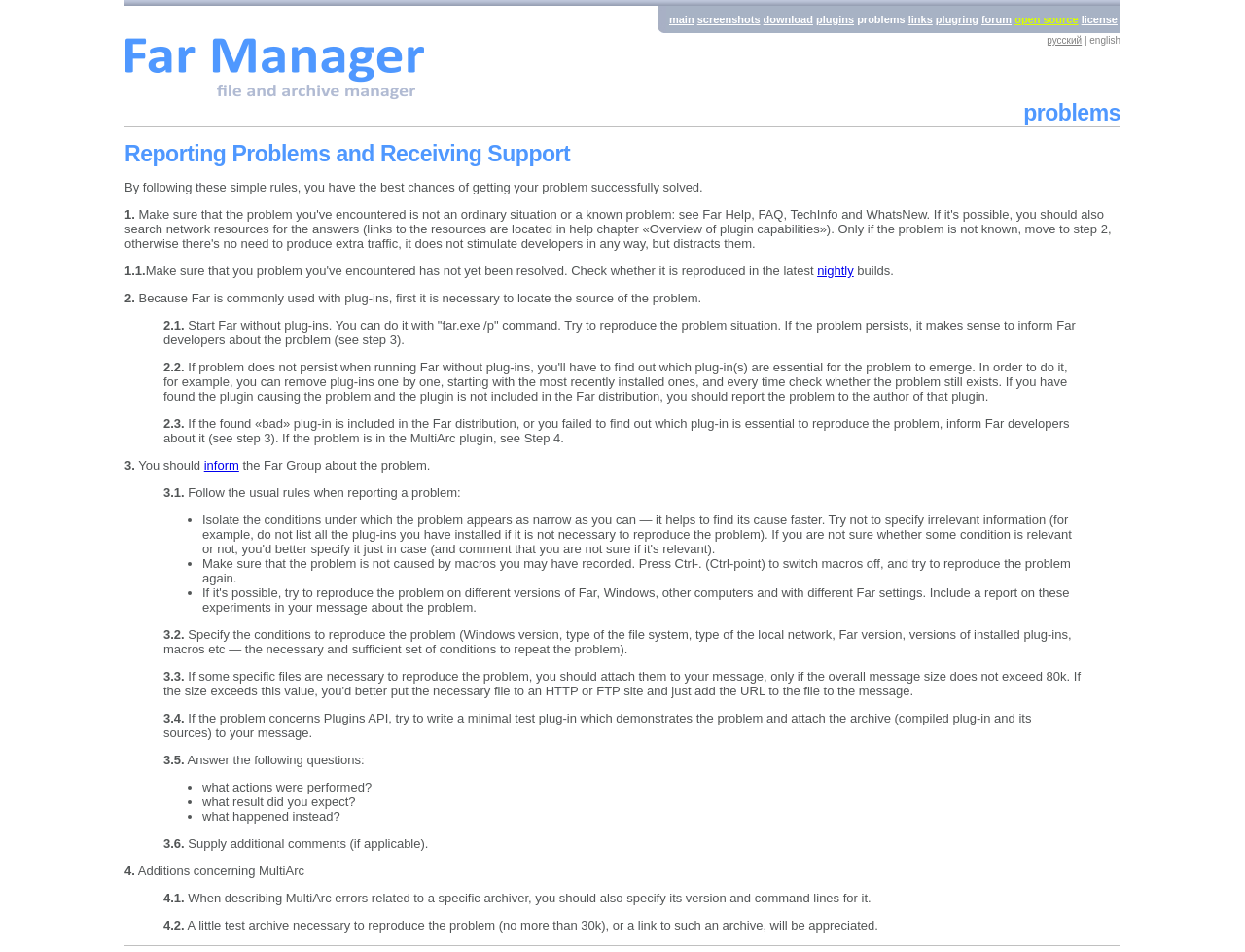Locate the bounding box coordinates of the element that should be clicked to fulfill the instruction: "view the open source page".

[0.815, 0.014, 0.866, 0.027]